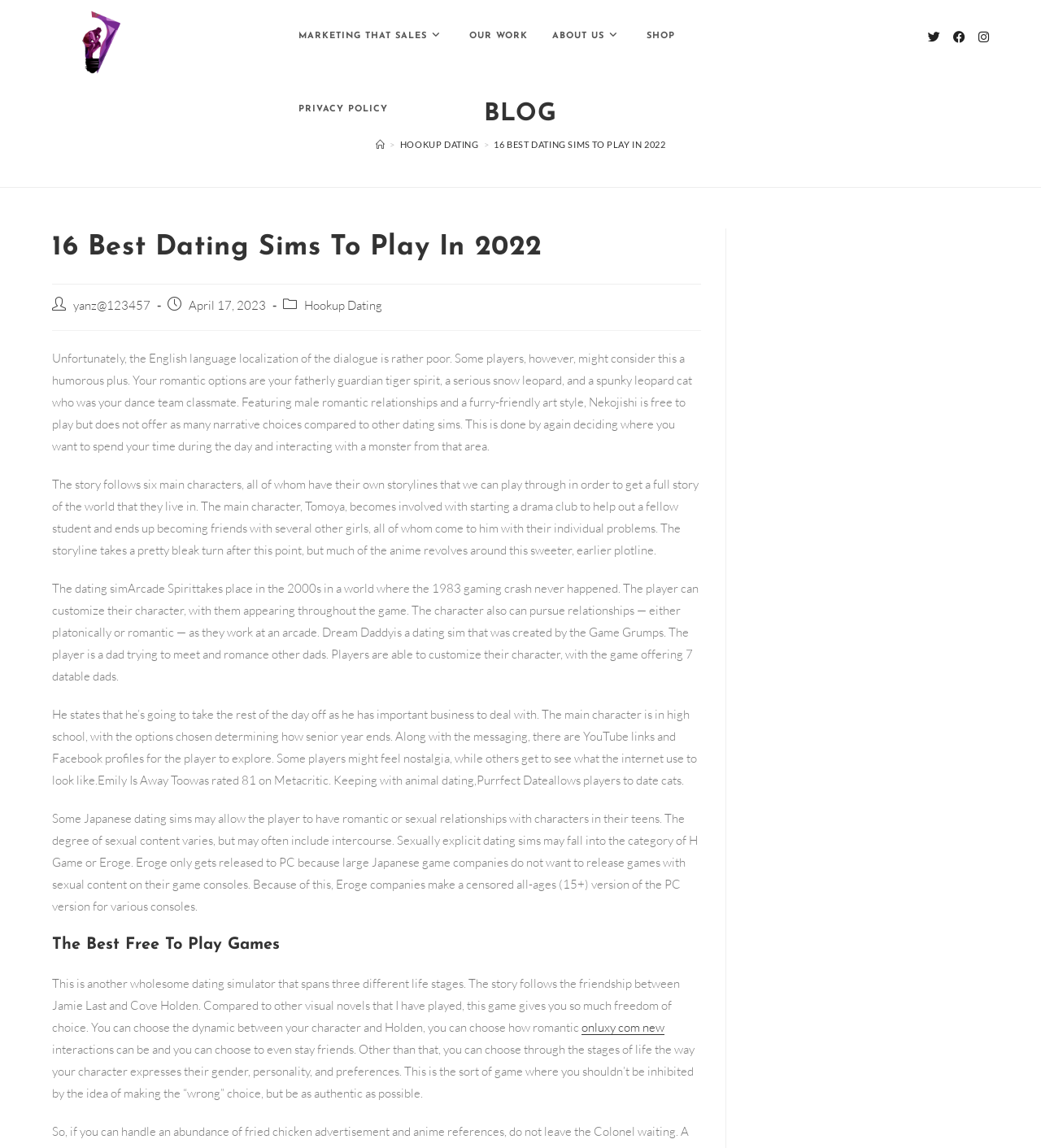Determine the bounding box coordinates in the format (top-left x, top-left y, bottom-right x, bottom-right y). Ensure all values are floating point numbers between 0 and 1. Identify the bounding box of the UI element described by: alt="Innovative Perception"

[0.05, 0.029, 0.132, 0.043]